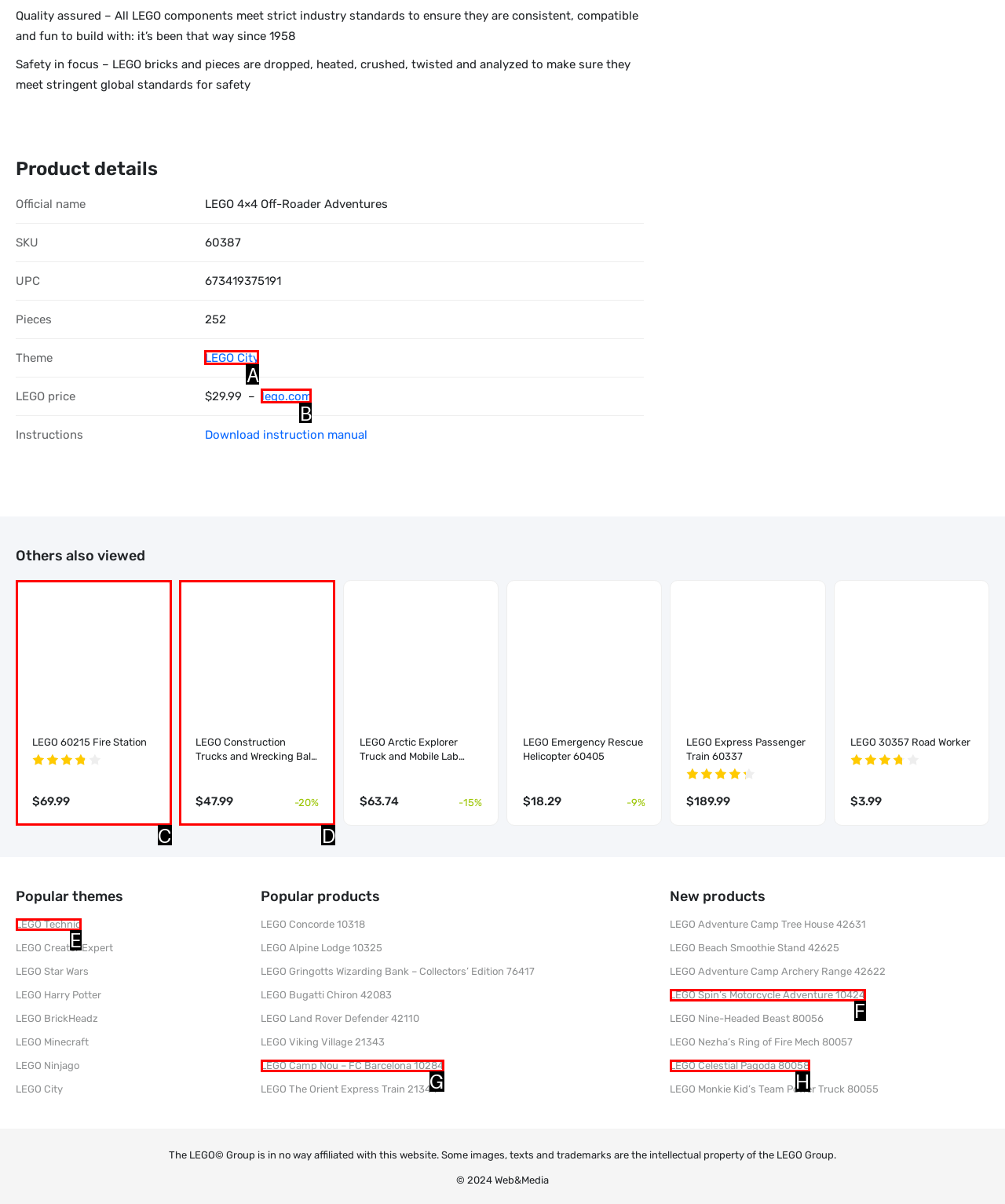Identify the letter corresponding to the UI element that matches this description: Terms of Use
Answer using only the letter from the provided options.

None